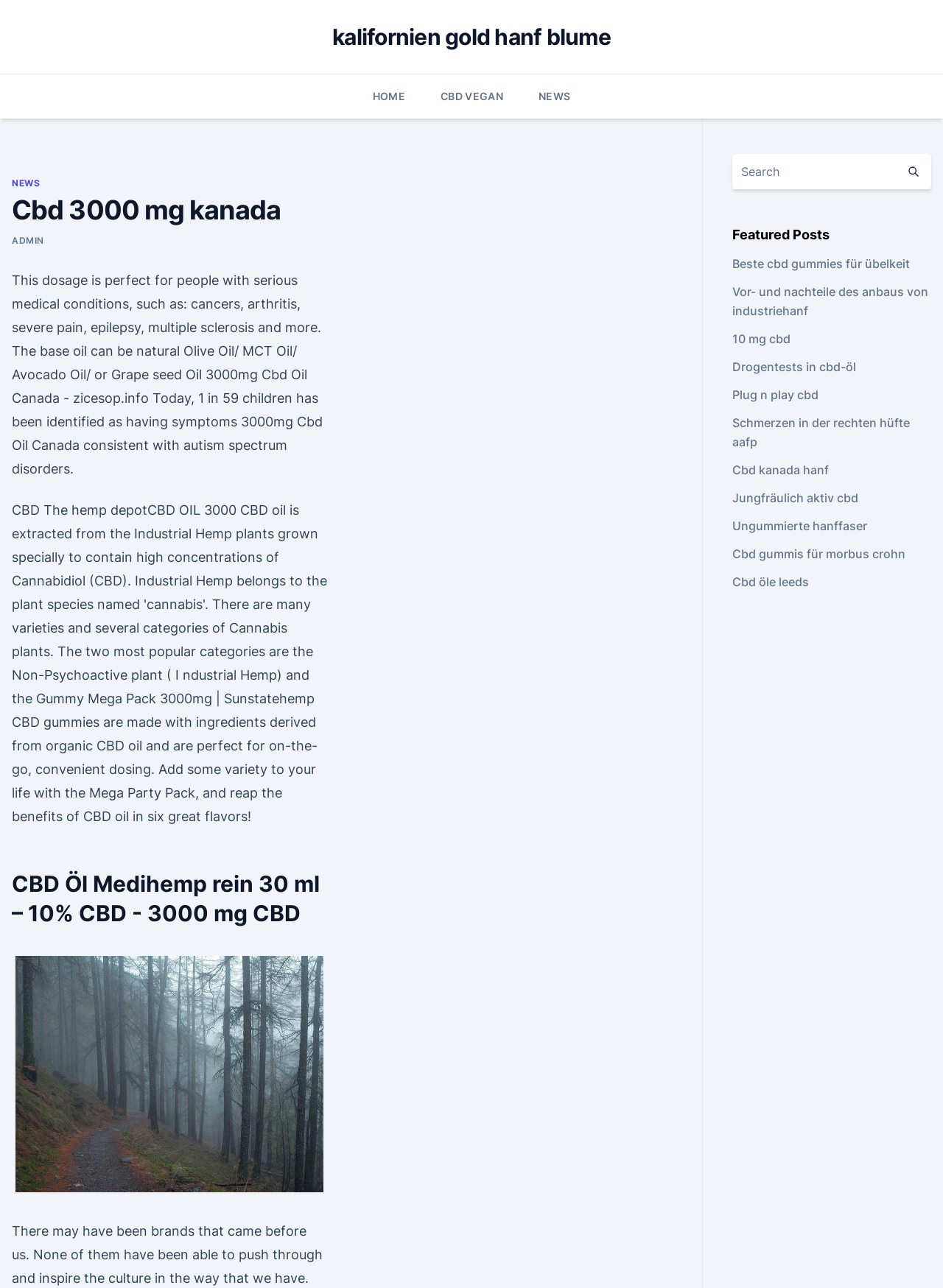Give a concise answer using one word or a phrase to the following question:
What is the percentage of CBD in the Medihemp Öl?

10% CBD